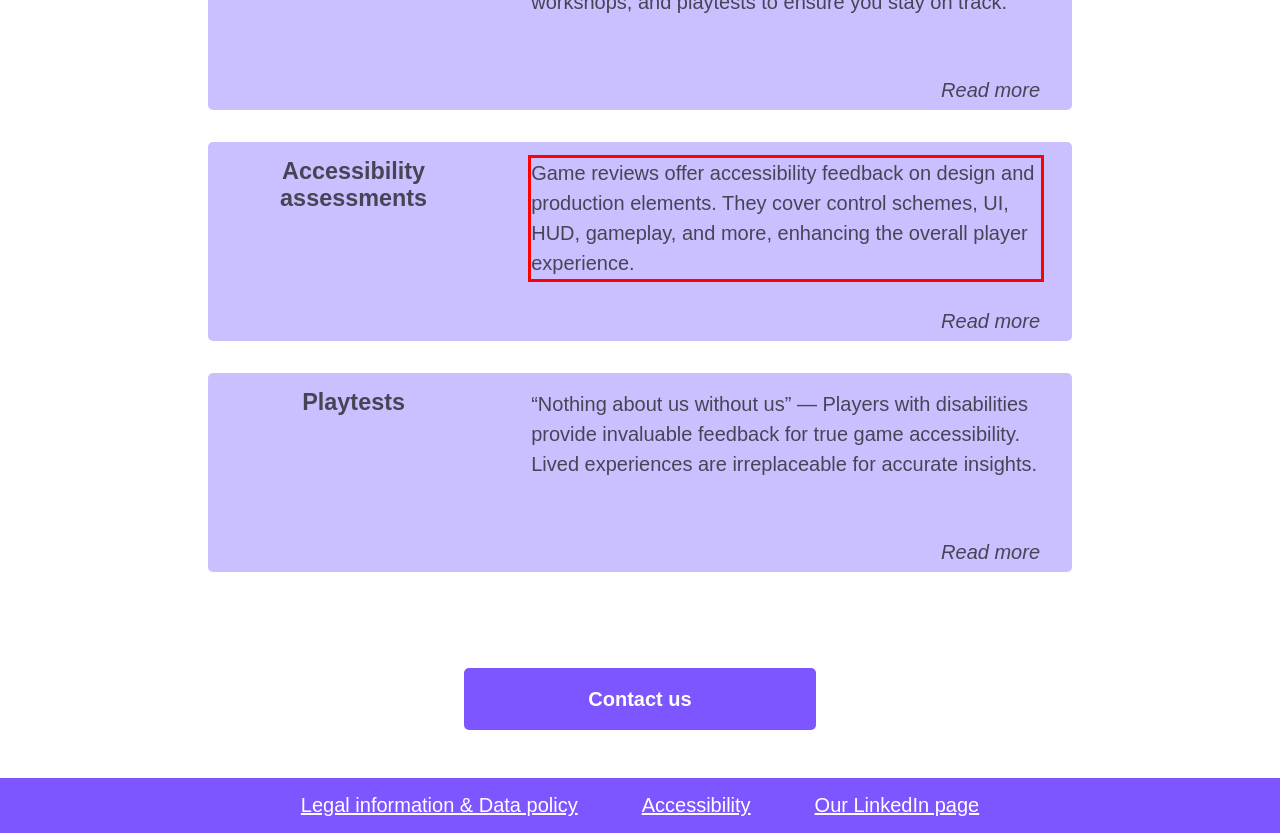Please analyze the screenshot of a webpage and extract the text content within the red bounding box using OCR.

Game reviews offer accessibility feedback on design and production elements. They cover control schemes, UI, HUD, gameplay, and more, enhancing the overall player experience.